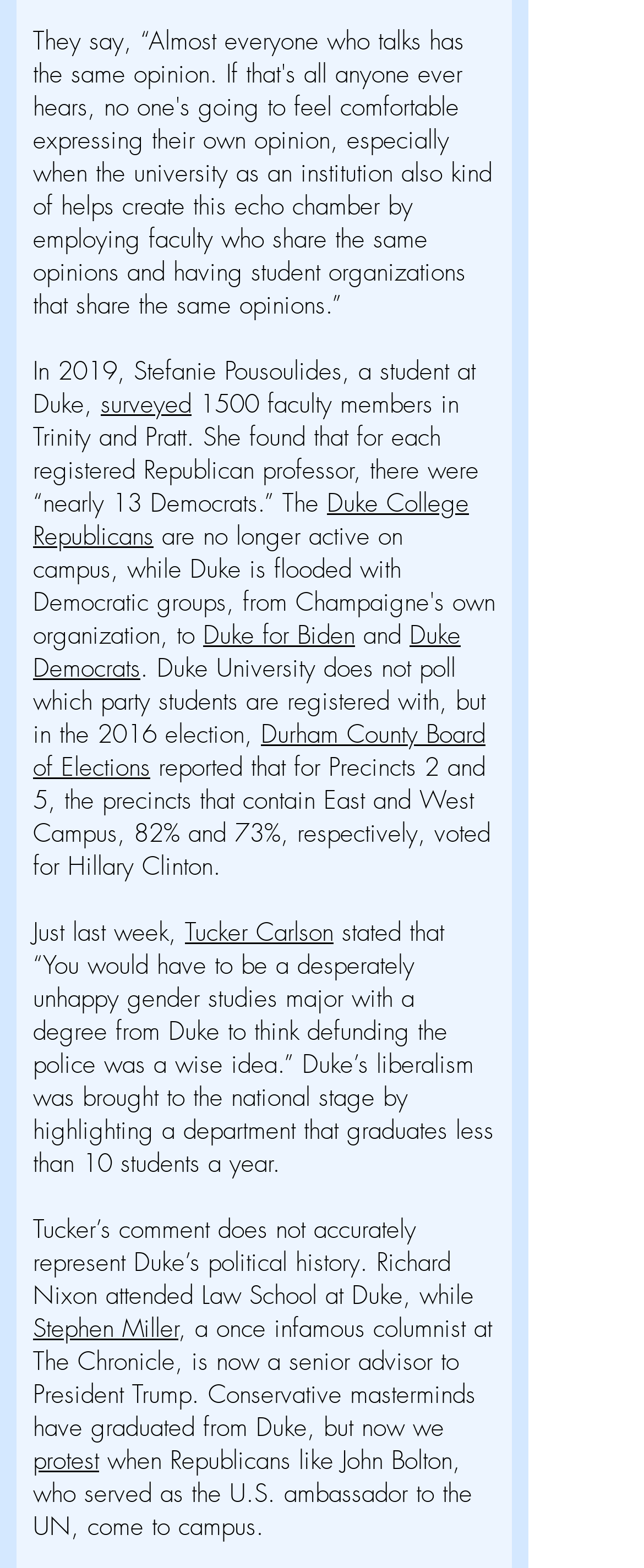Locate the bounding box coordinates of the clickable region necessary to complete the following instruction: "learn more about Tucker Carlson". Provide the coordinates in the format of four float numbers between 0 and 1, i.e., [left, top, right, bottom].

[0.287, 0.584, 0.518, 0.605]